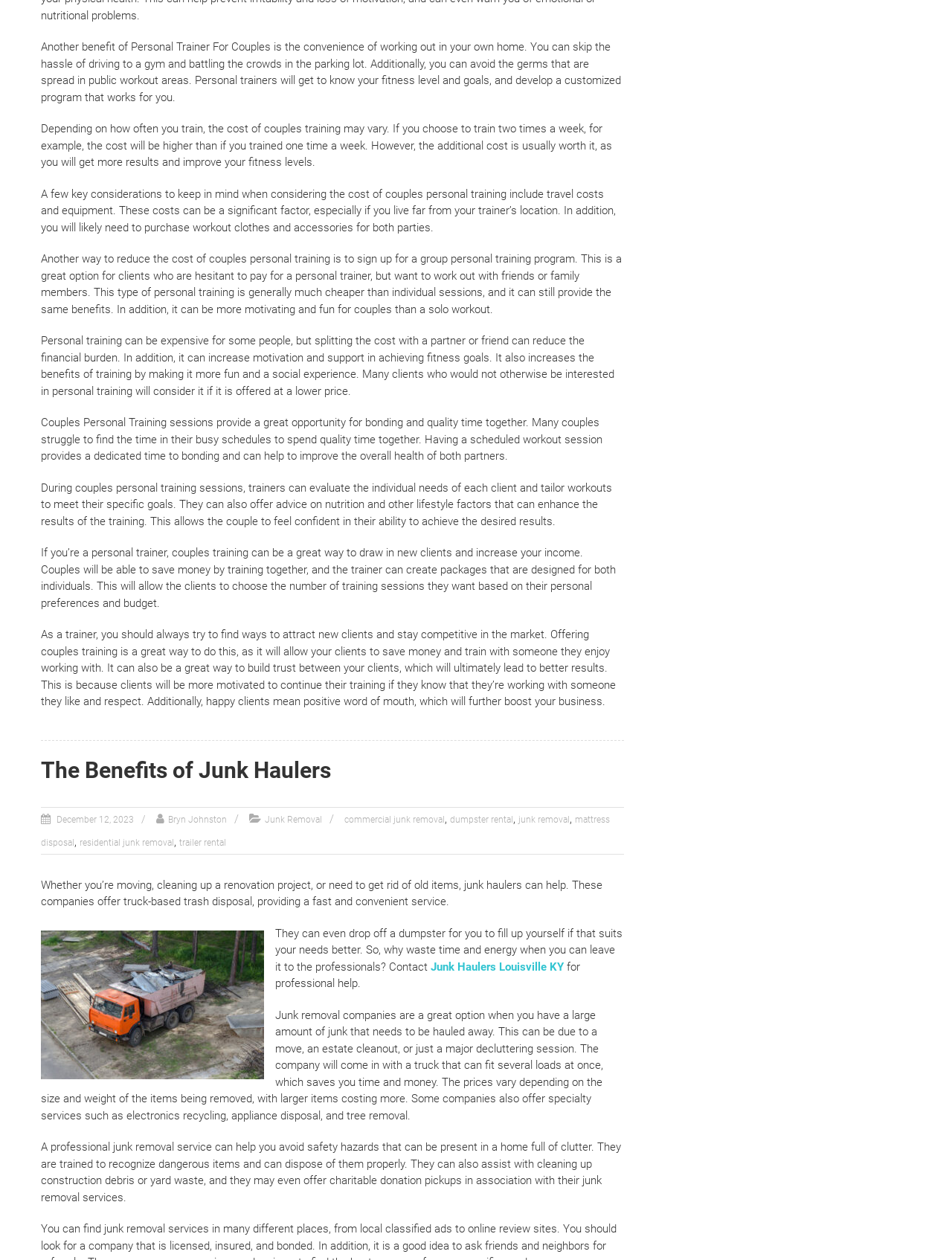Please find and report the bounding box coordinates of the element to click in order to perform the following action: "Click the 'Back to exhibition' link". The coordinates should be expressed as four float numbers between 0 and 1, in the format [left, top, right, bottom].

None